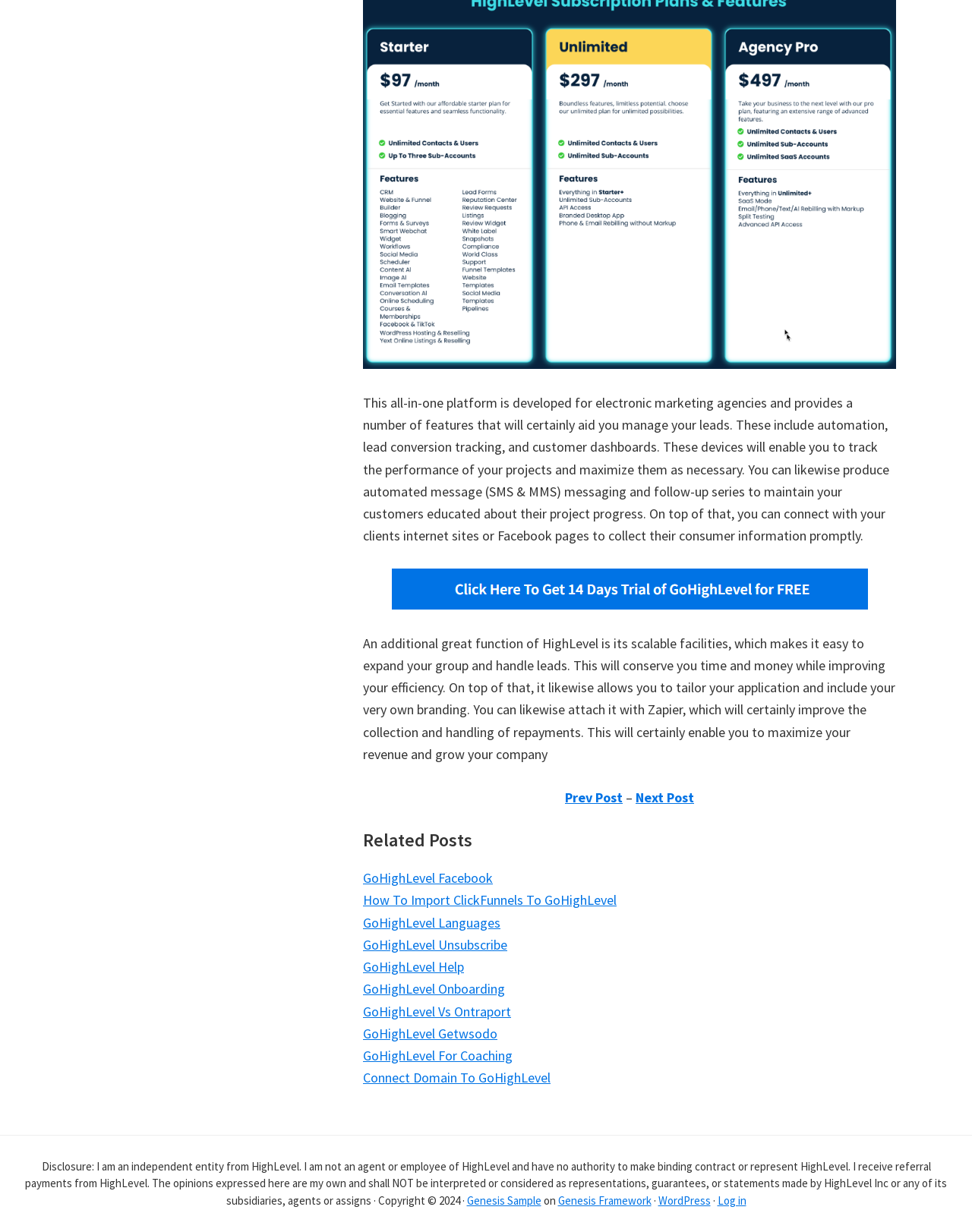Answer the question with a brief word or phrase:
What type of messaging can be created in HighLevel?

Automated SMS & MMS